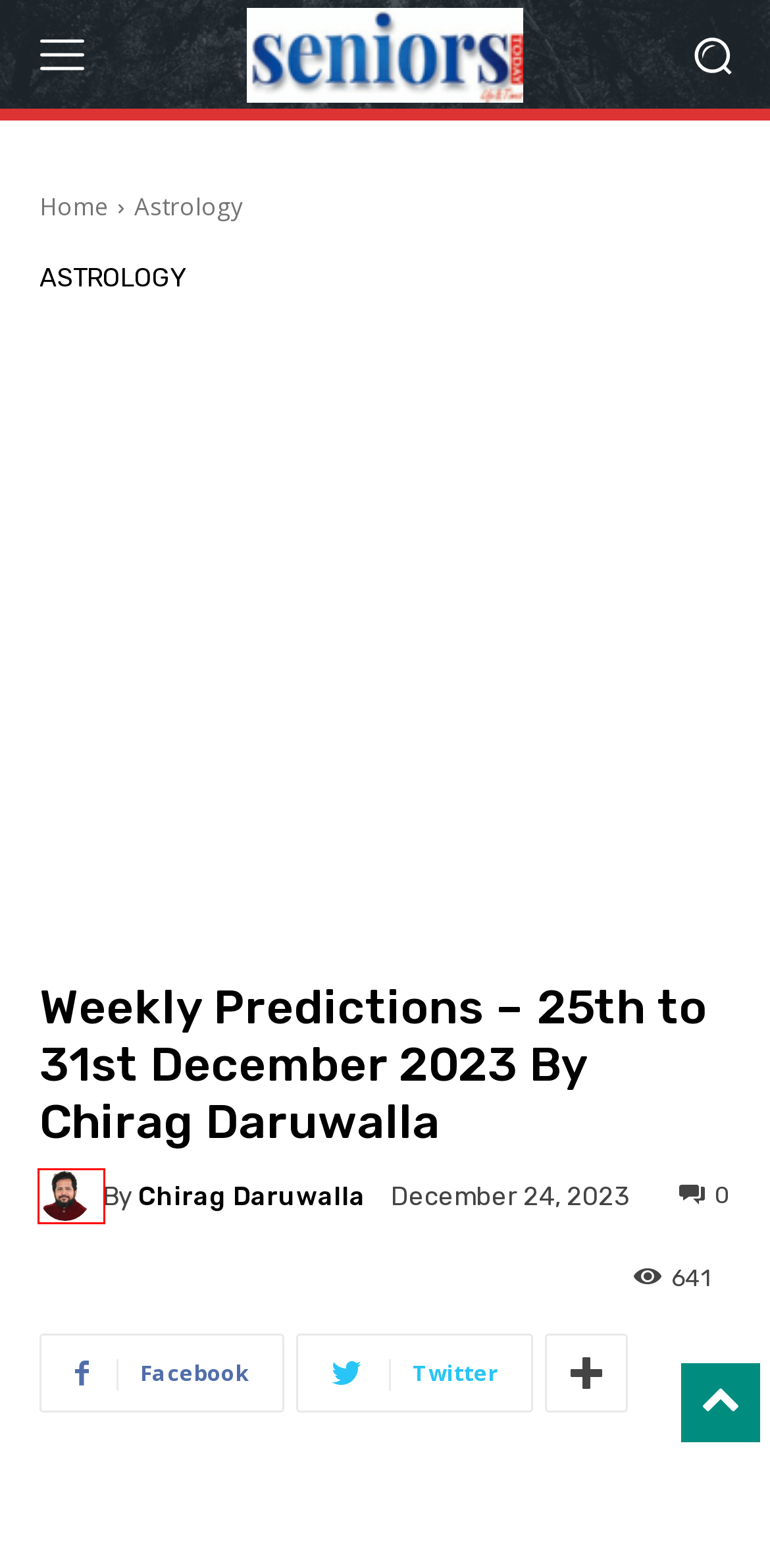You are looking at a webpage screenshot with a red bounding box around an element. Pick the description that best matches the new webpage after interacting with the element in the red bounding box. The possible descriptions are:
A. Seniors Today E-magazine - Seniors Today
B. Films - Seniors Today
C. Astrology - Seniors Today
D. Magazine for Seniors - Seniors Today
E. Seniors Have Talent - Seniors Today
F. Seniors Today - Life Times
G. Hindi - Seniors Today
H. Chirag Daruwalla, Author at Seniors Today

H